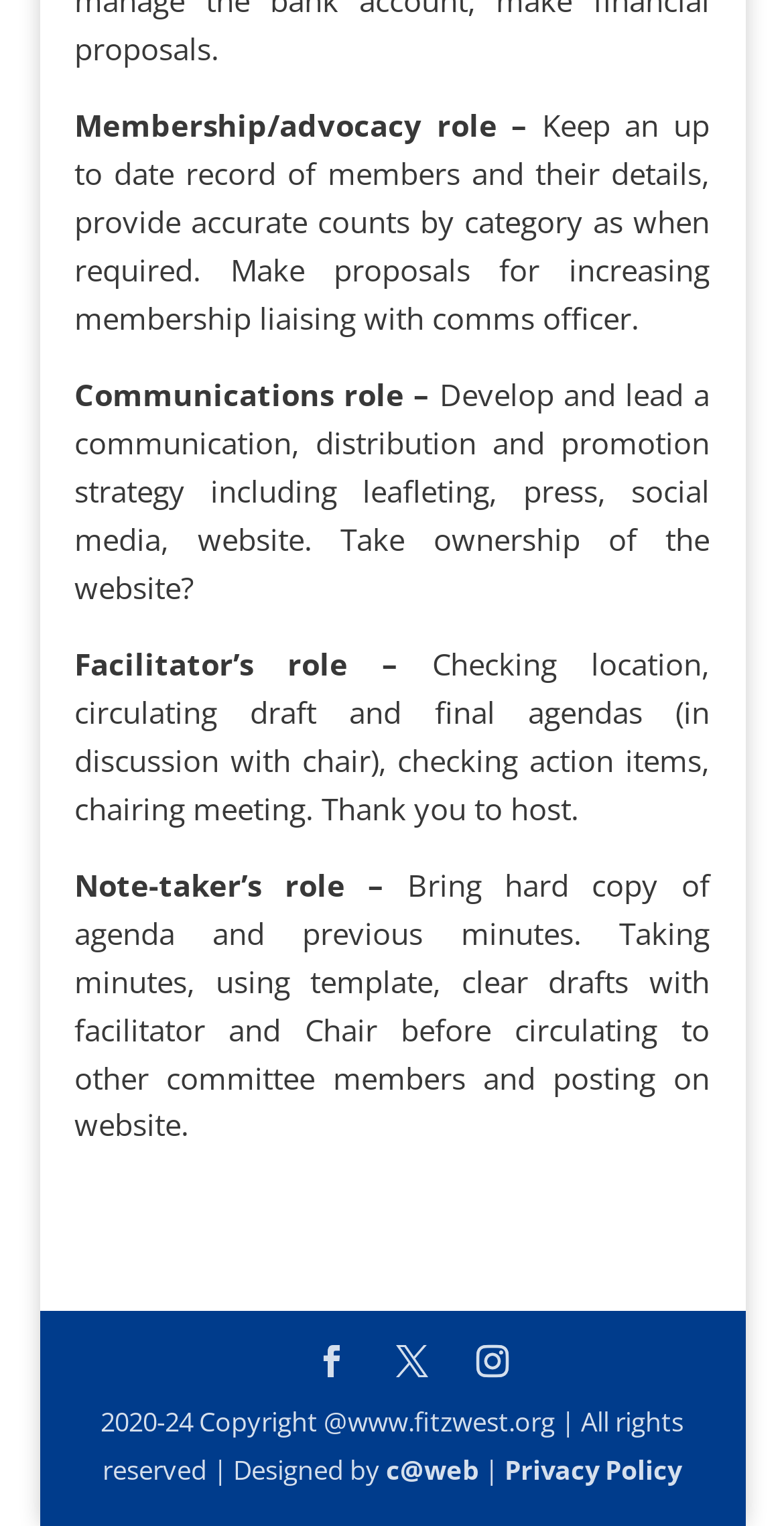What is the role of the membership/advocacy officer?
Answer the question based on the image using a single word or a brief phrase.

Keep record of members